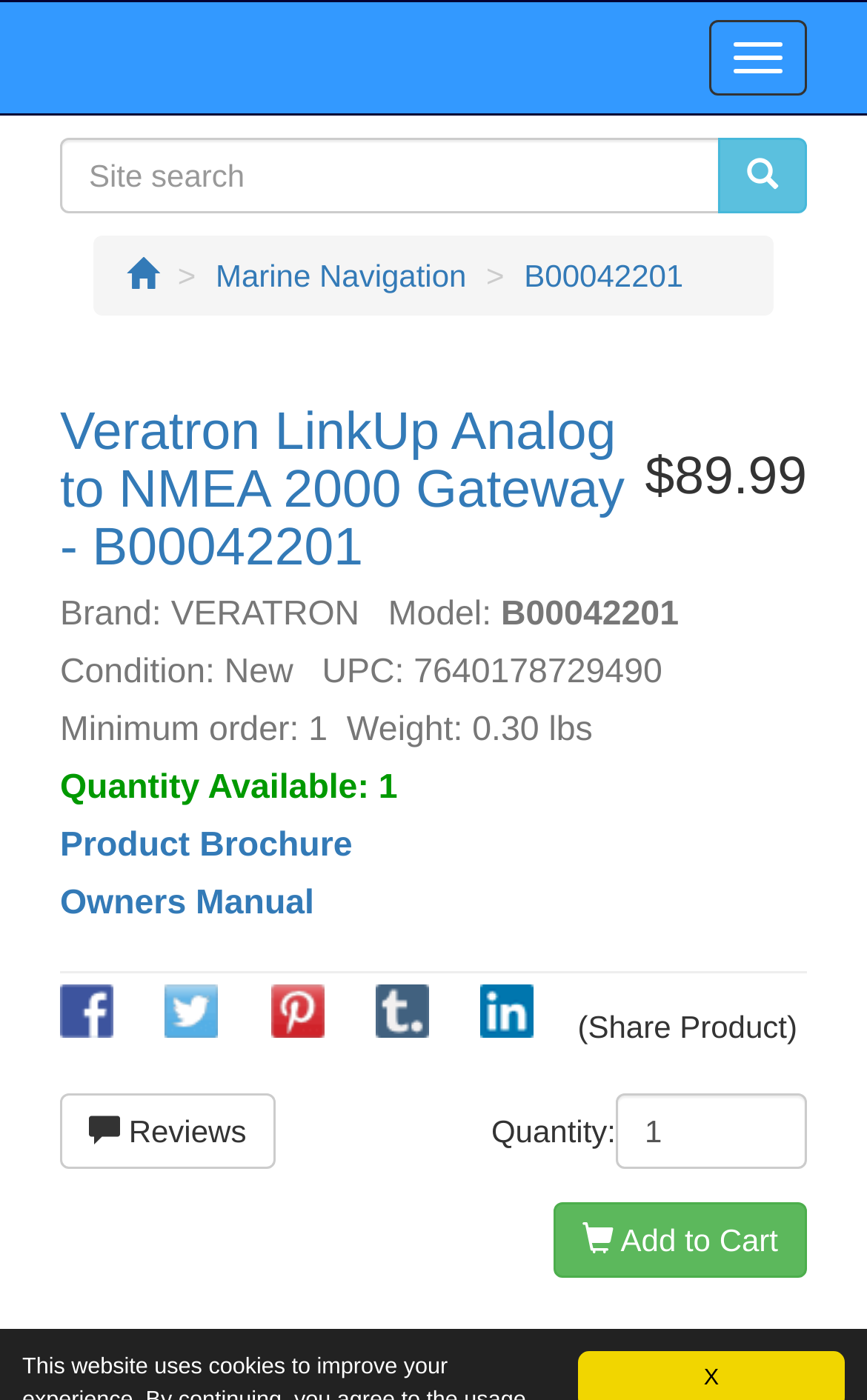Using the information shown in the image, answer the question with as much detail as possible: What is the purpose of the 'Add to Cart' button?

The 'Add to Cart' button is a call-to-action element that allows users to add the product to their shopping cart, indicating their intention to purchase the product.